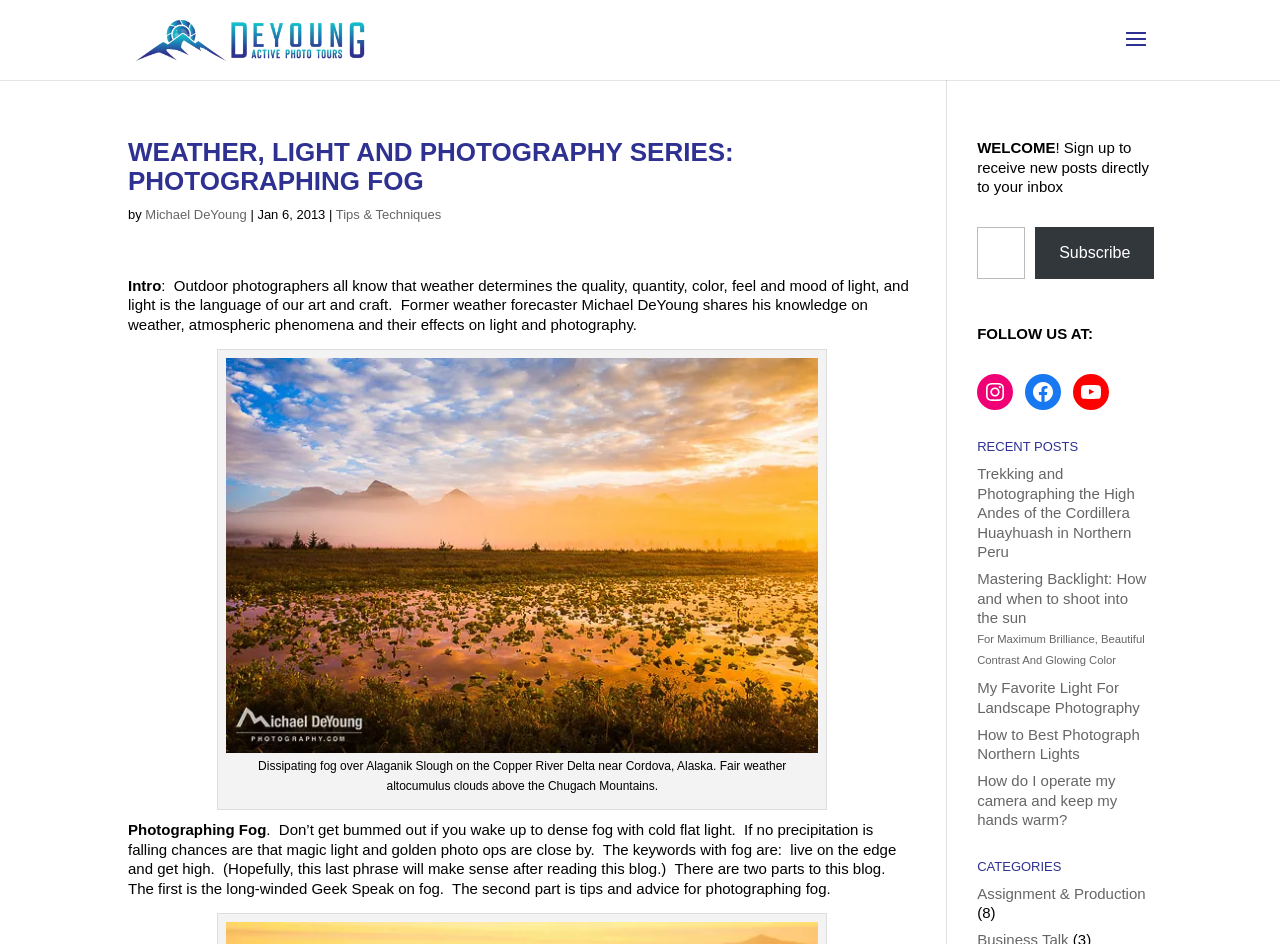What is the location of the photograph shown?
Refer to the image and provide a concise answer in one word or phrase.

Alaganik Slough on the Copper River Delta near Cordova, Alaska